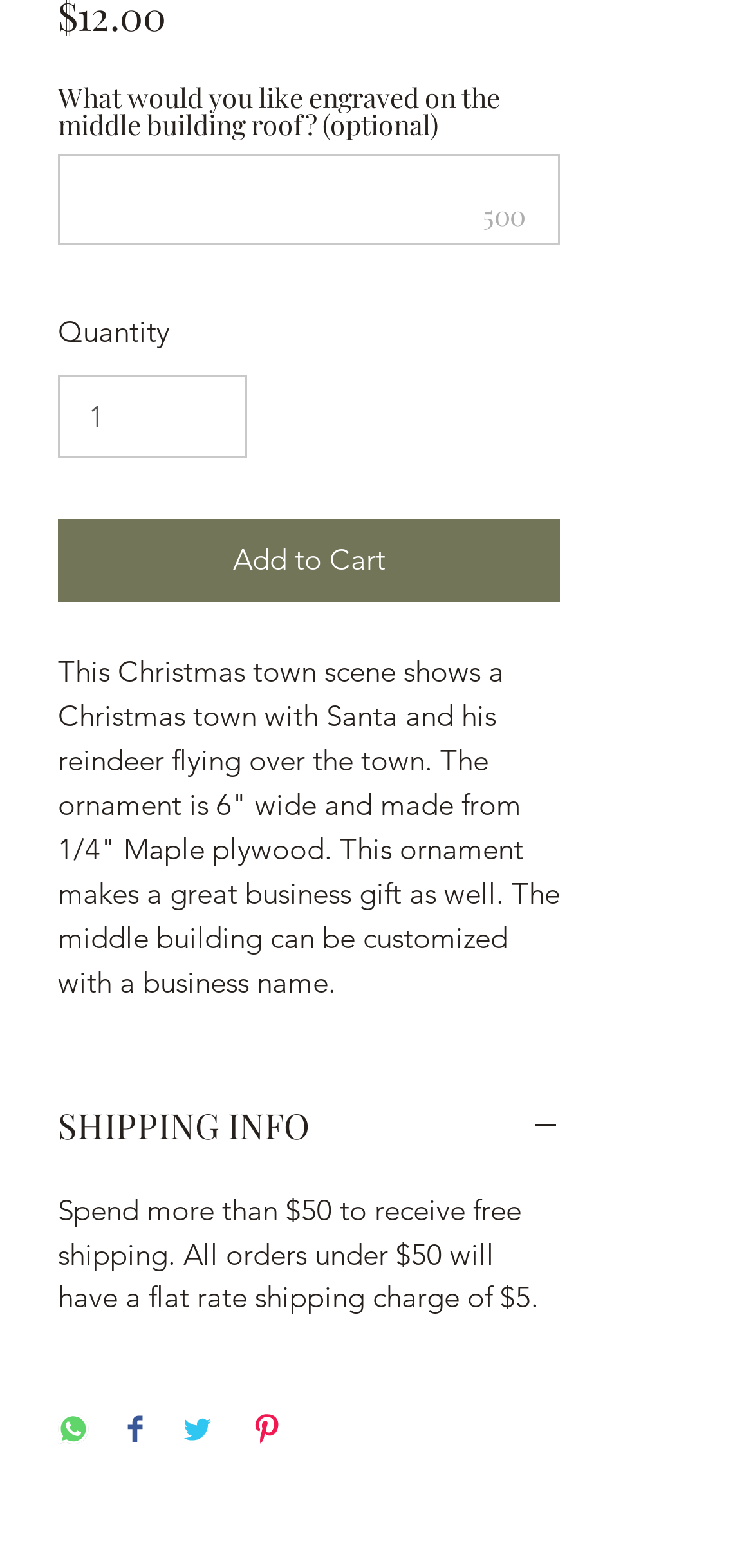Identify the bounding box of the HTML element described as: "SHIPPING INFO".

[0.077, 0.699, 0.744, 0.738]